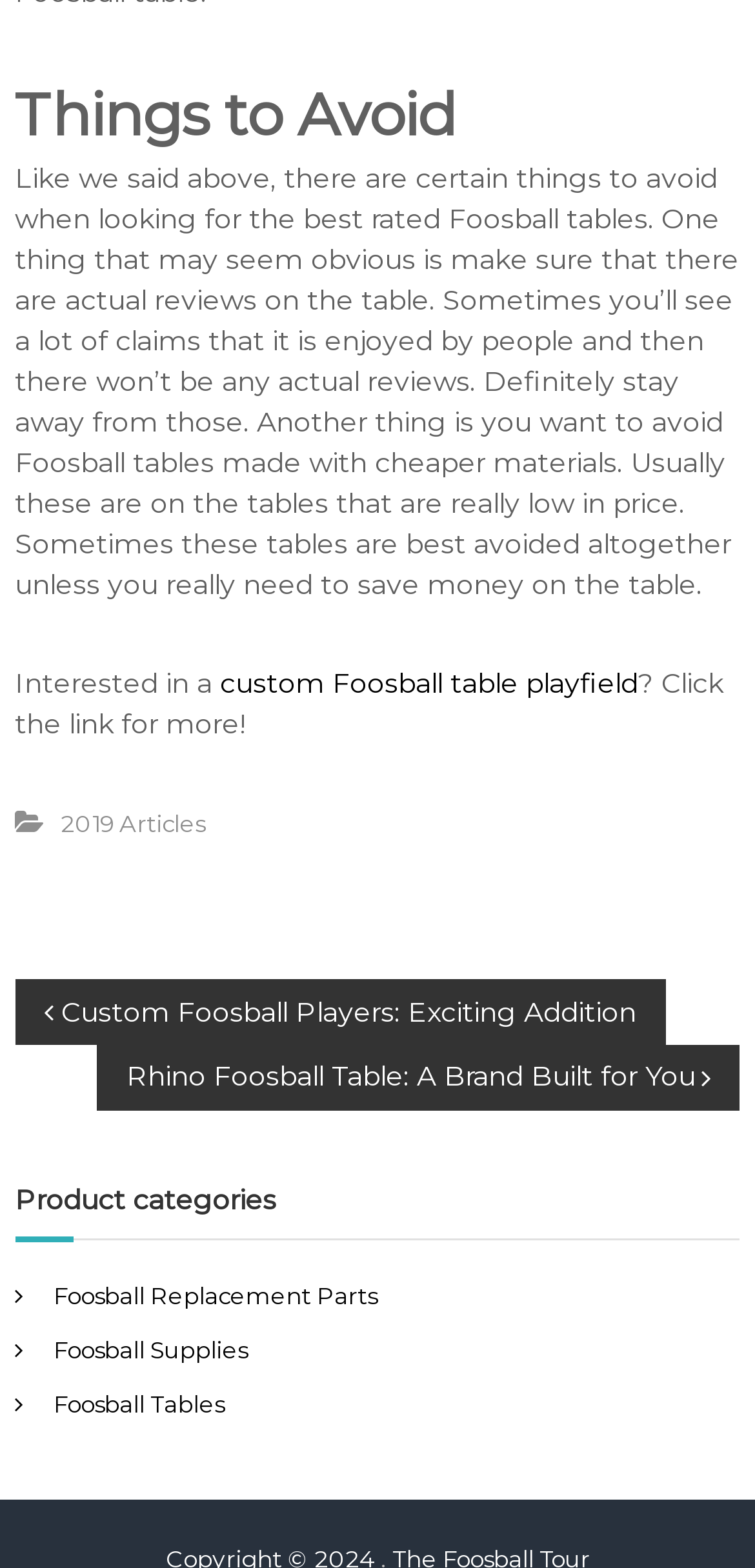What is the navigation section for?
Refer to the image and provide a one-word or short phrase answer.

To navigate between posts